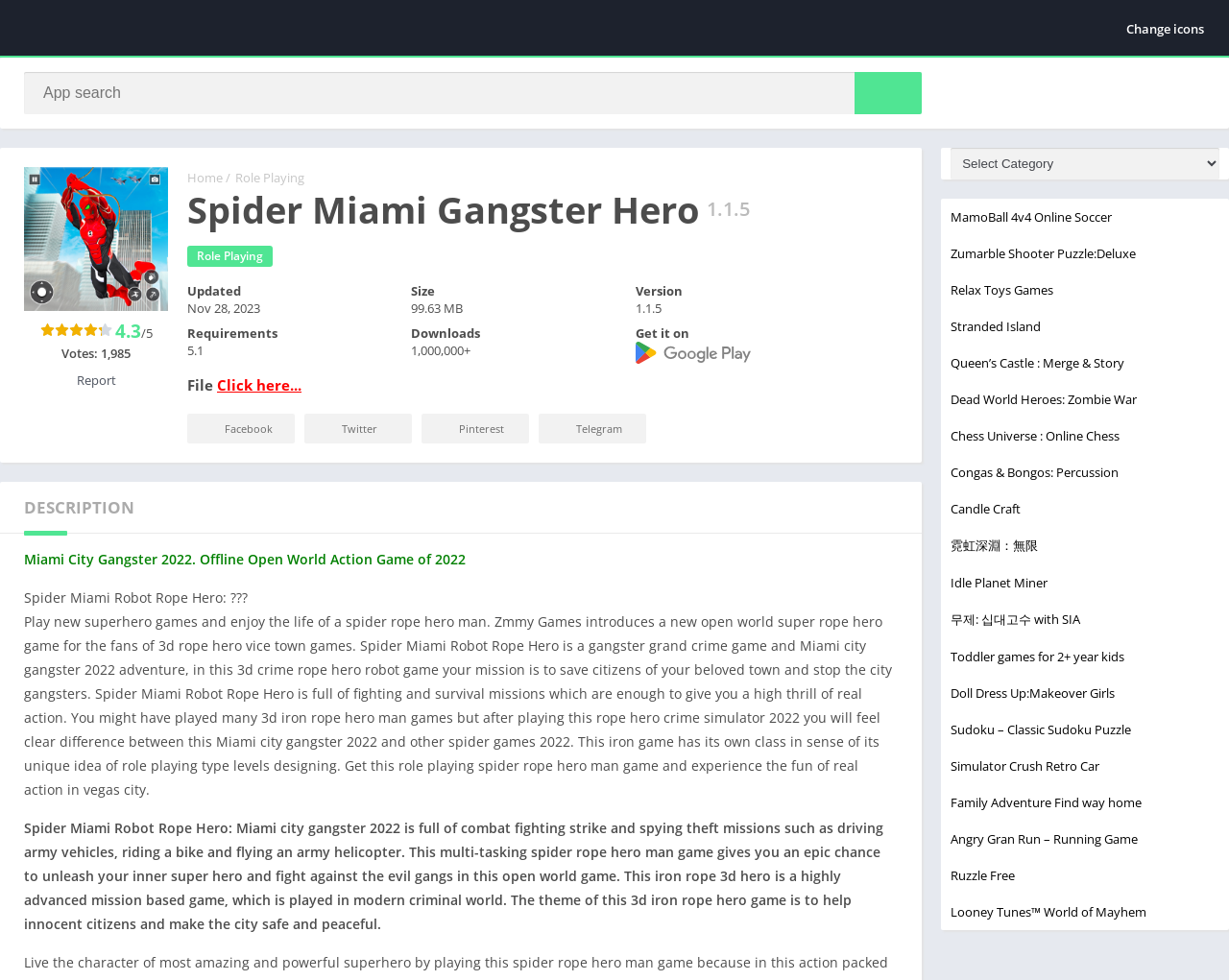Provide a thorough description of the webpage's content and layout.

This webpage is about downloading the Spider Miami Gangster Hero MOD APK, an offline open-world action game. At the top, there is a logo of APKJio, a link to change icons, and a search bar with a search button. Below the search bar, there are navigation links to Home, Role Playing, and other categories.

The main content of the page is about the Spider Miami Gangster Hero game, with a heading and a description of the game. The description is divided into two paragraphs, explaining the gameplay and features of the game. There are also details about the game's version, size, requirements, and number of downloads.

On the right side of the page, there are links to social media platforms like Facebook, Twitter, Pinterest, and Telegram. Below the social media links, there is a section with a heading "DESCRIPTION" and a long paragraph describing the game in more detail.

At the bottom of the page, there are links to other games, including MamoBall 4v4 Online Soccer, Zumarble Shooter Puzzle:Deluxe, and many others. These links are arranged in a column, with a combobox above them.